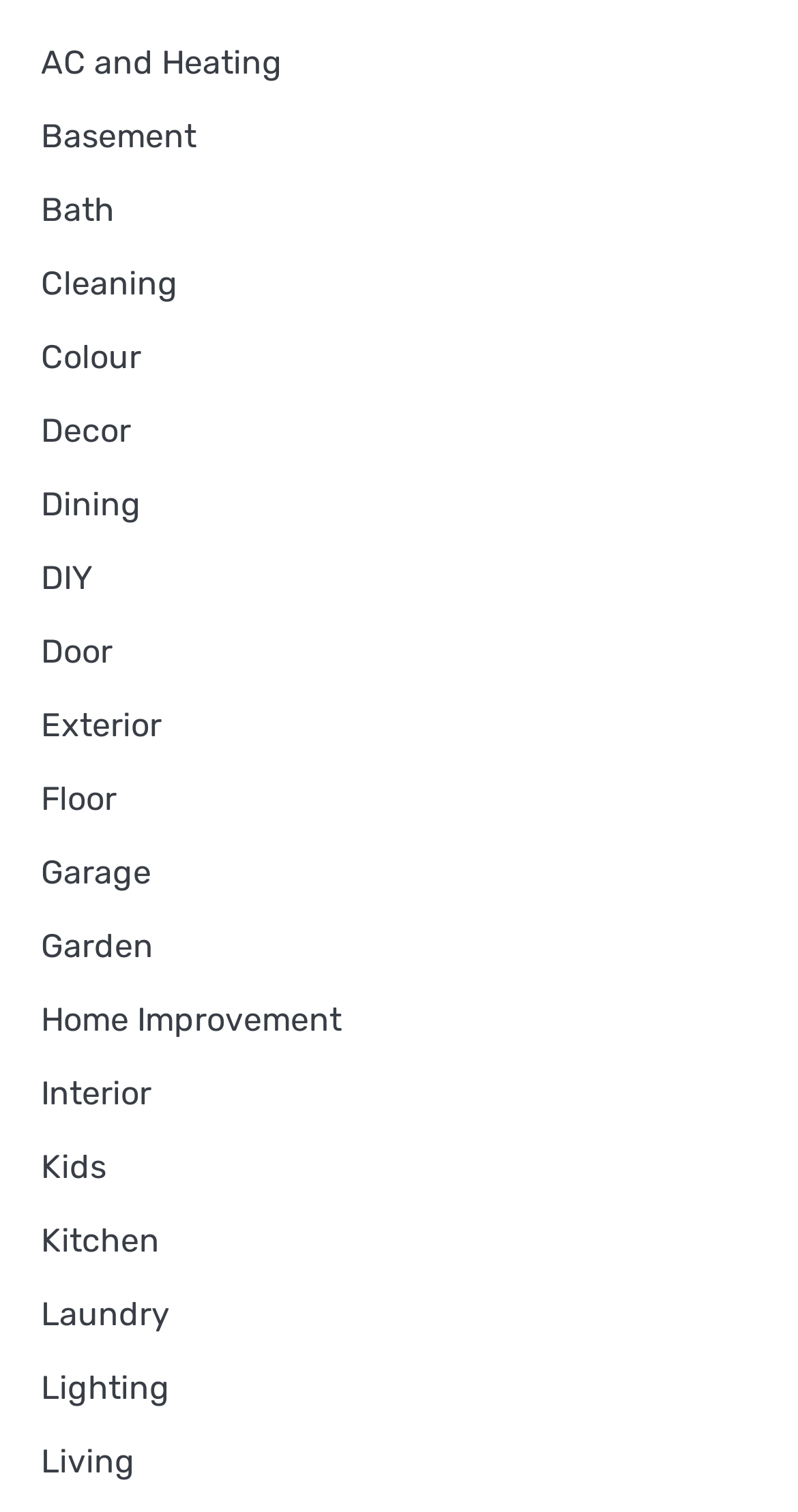Locate the bounding box coordinates of the area that needs to be clicked to fulfill the following instruction: "click on AC and Heating". The coordinates should be in the format of four float numbers between 0 and 1, namely [left, top, right, bottom].

[0.051, 0.028, 0.354, 0.054]